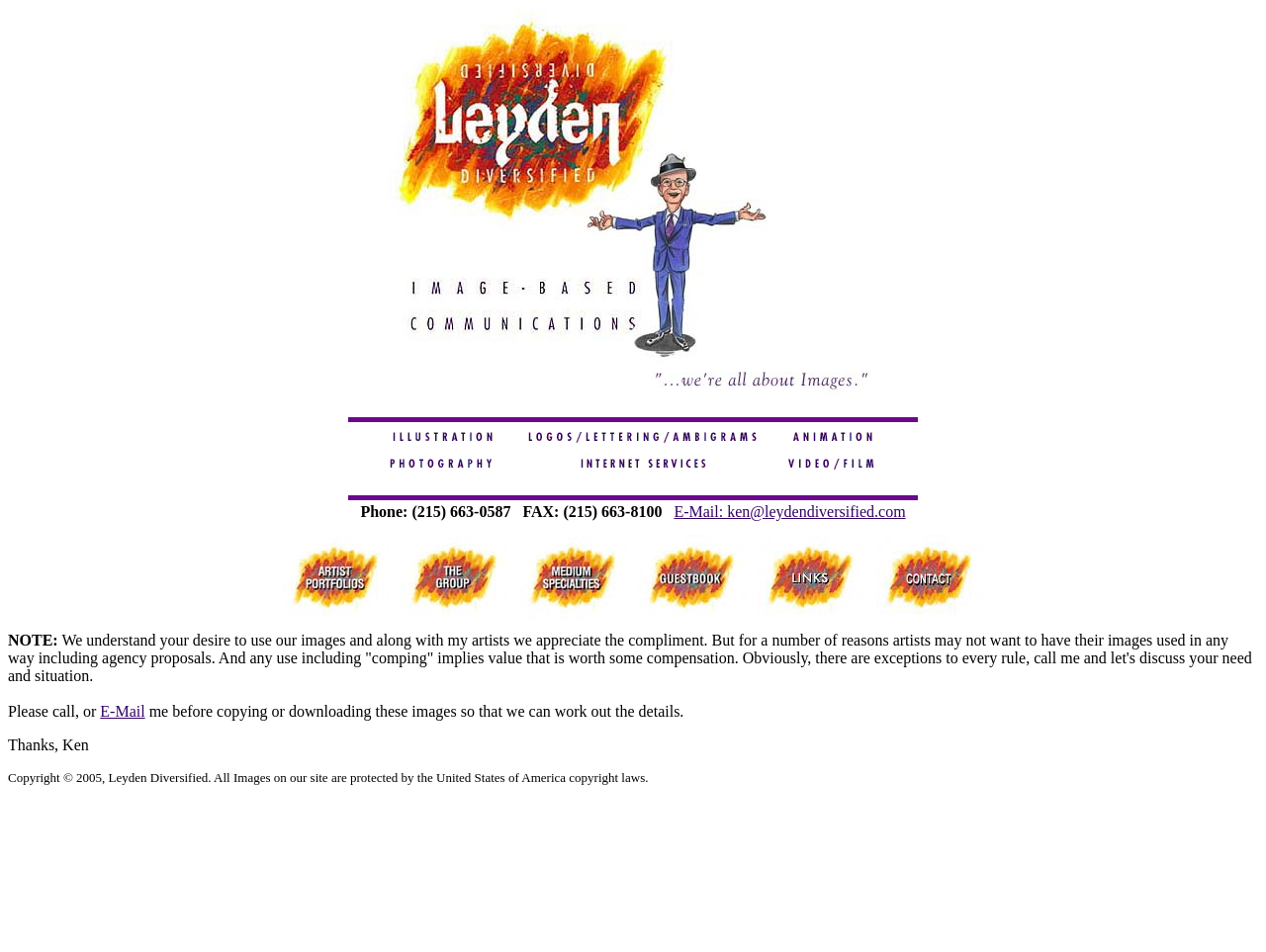How can you contact Leyden Diversified?
Give a thorough and detailed response to the question.

The webpage provides contact information, including a phone number (215) 663-0587 and an email address ken@leydendiversified.com, which can be used to get in touch with Leyden Diversified.